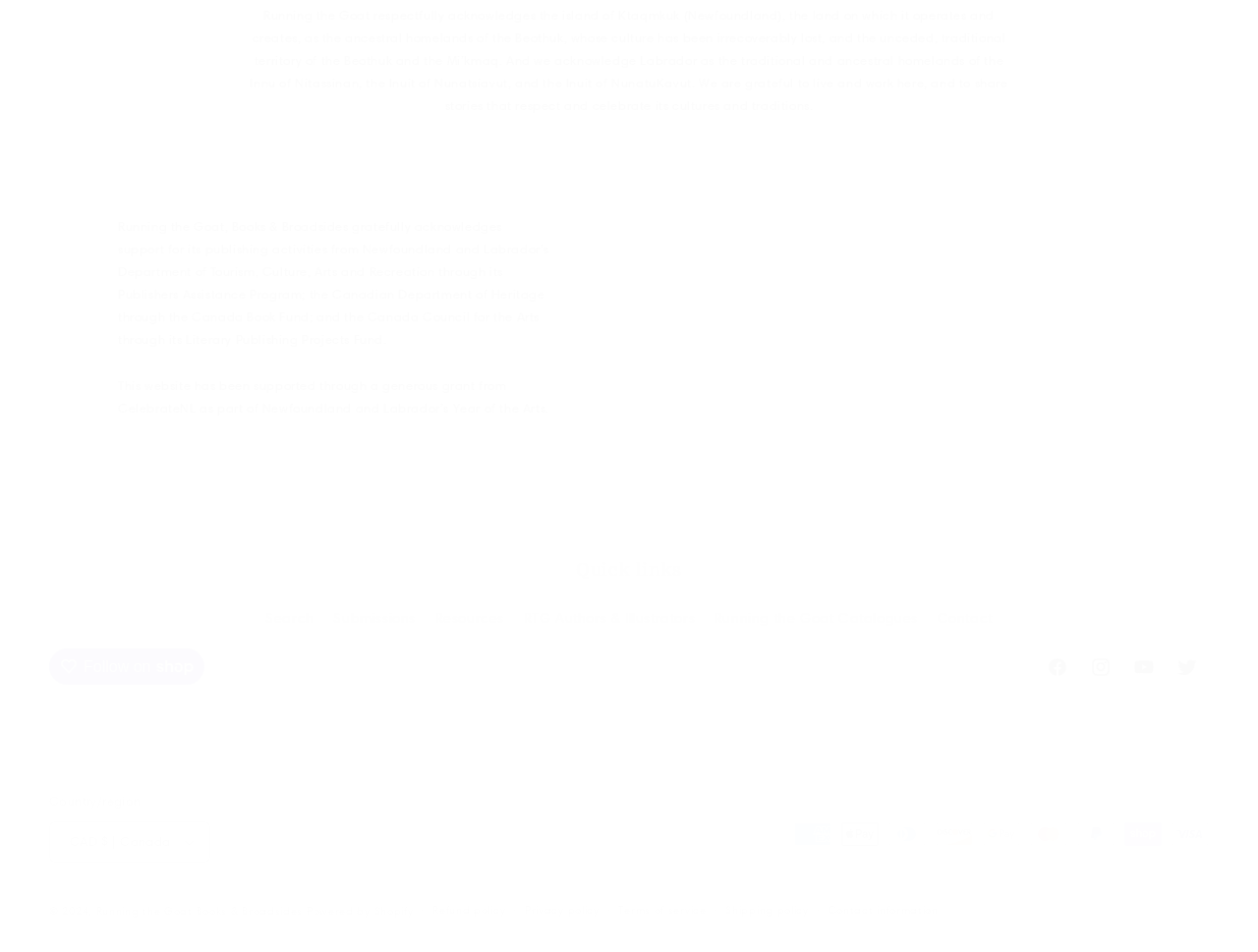Use a single word or phrase to respond to the question:
What is the name of the publishing company?

Running the Goat